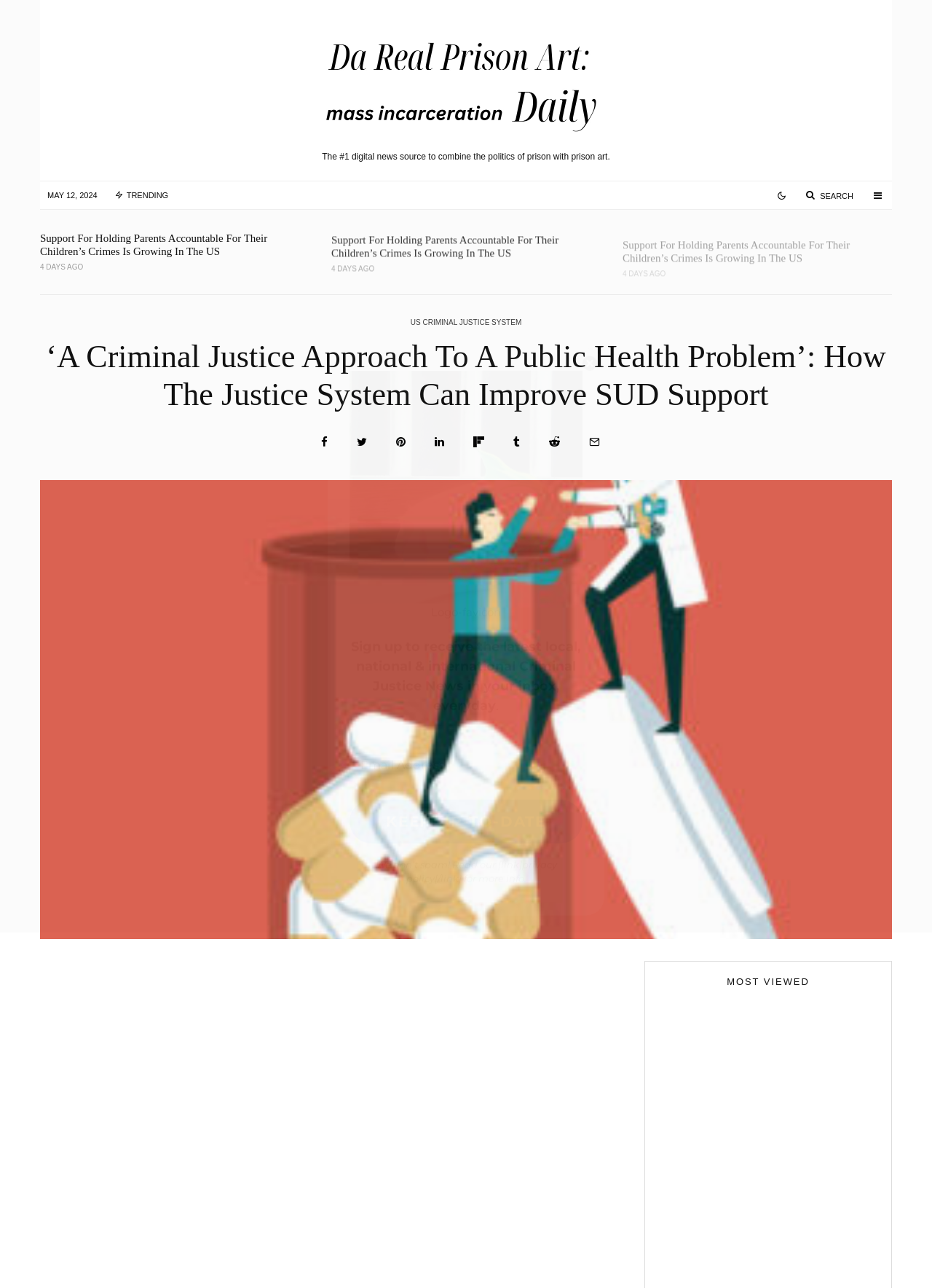How many articles are listed under 'MOST VIEWED'?
From the details in the image, provide a complete and detailed answer to the question.

I found the heading 'MOST VIEWED' and looked for the articles listed under it. There are two articles listed, one with the heading 'As An Incarcerated Person, I Feel Connected To The People Of Gaza' and another with the heading 'What Supreme Court Said On Open Prisons'.